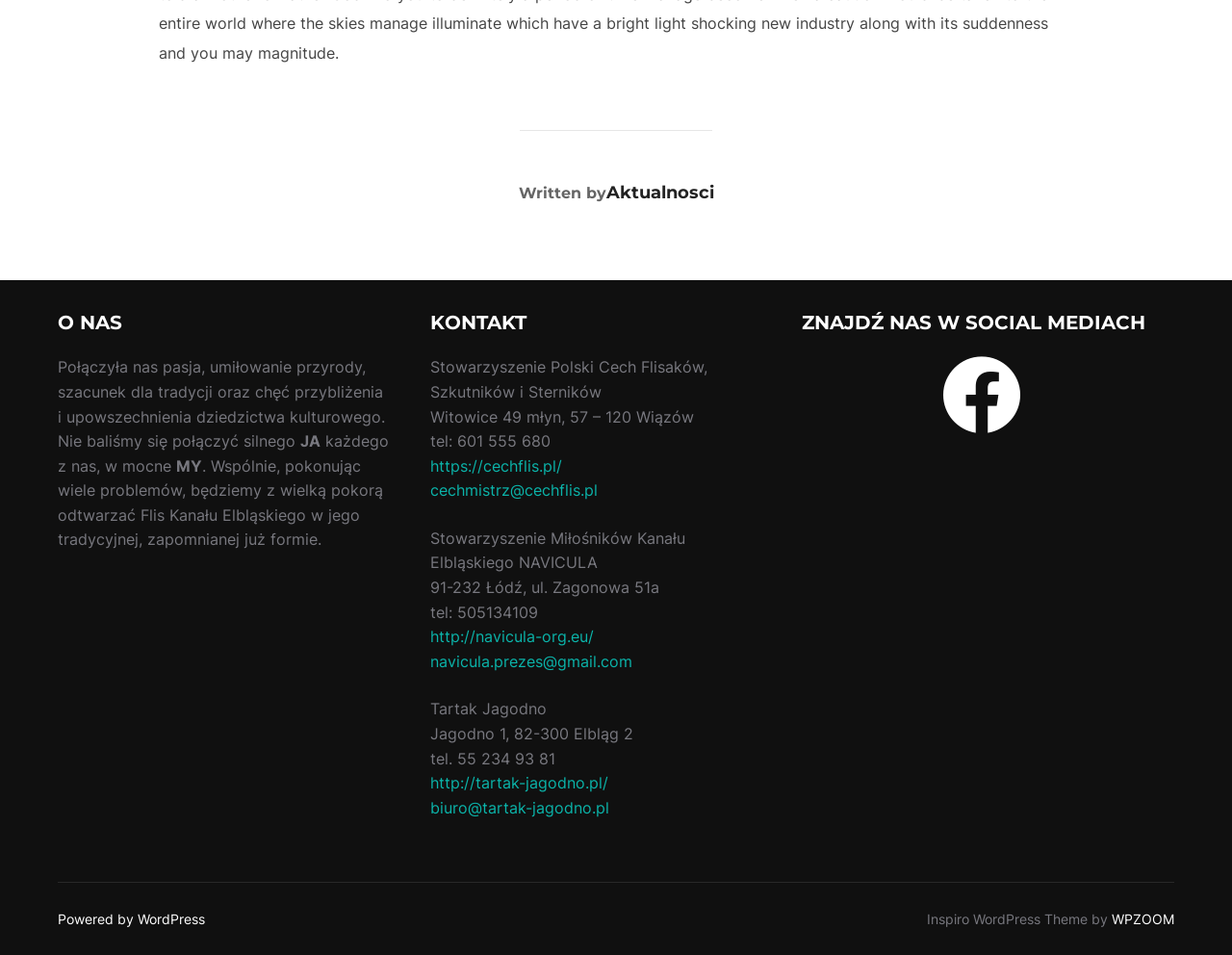What is the name of the theme used by the website?
Please interpret the details in the image and answer the question thoroughly.

The name of the theme used by the website is mentioned at the bottom of the webpage, where it says 'Inspiro WordPress Theme by WPZOOM'.